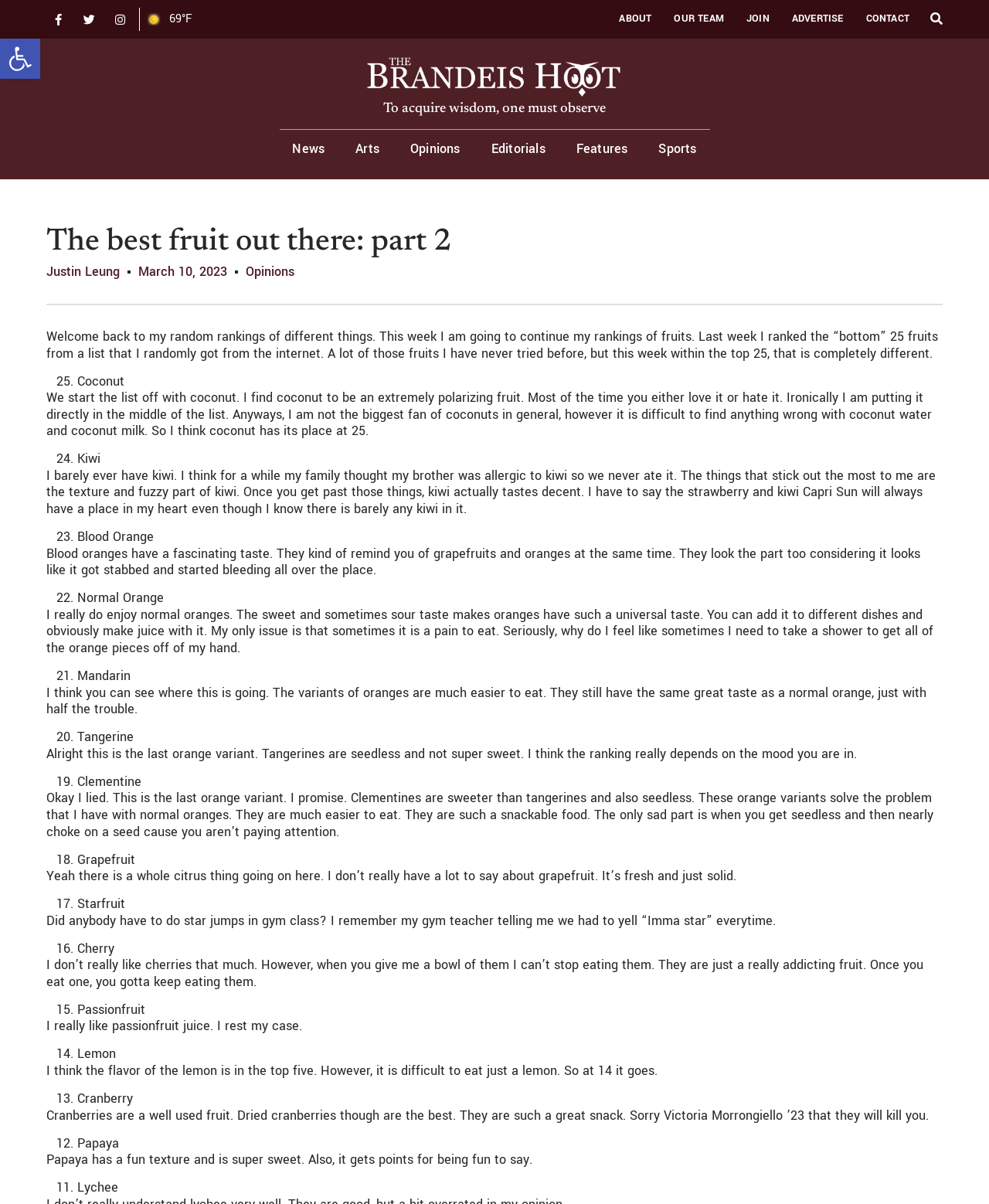Pinpoint the bounding box coordinates of the element you need to click to execute the following instruction: "Click on the Facebook-f link". The bounding box should be represented by four float numbers between 0 and 1, in the format [left, top, right, bottom].

[0.047, 0.006, 0.07, 0.026]